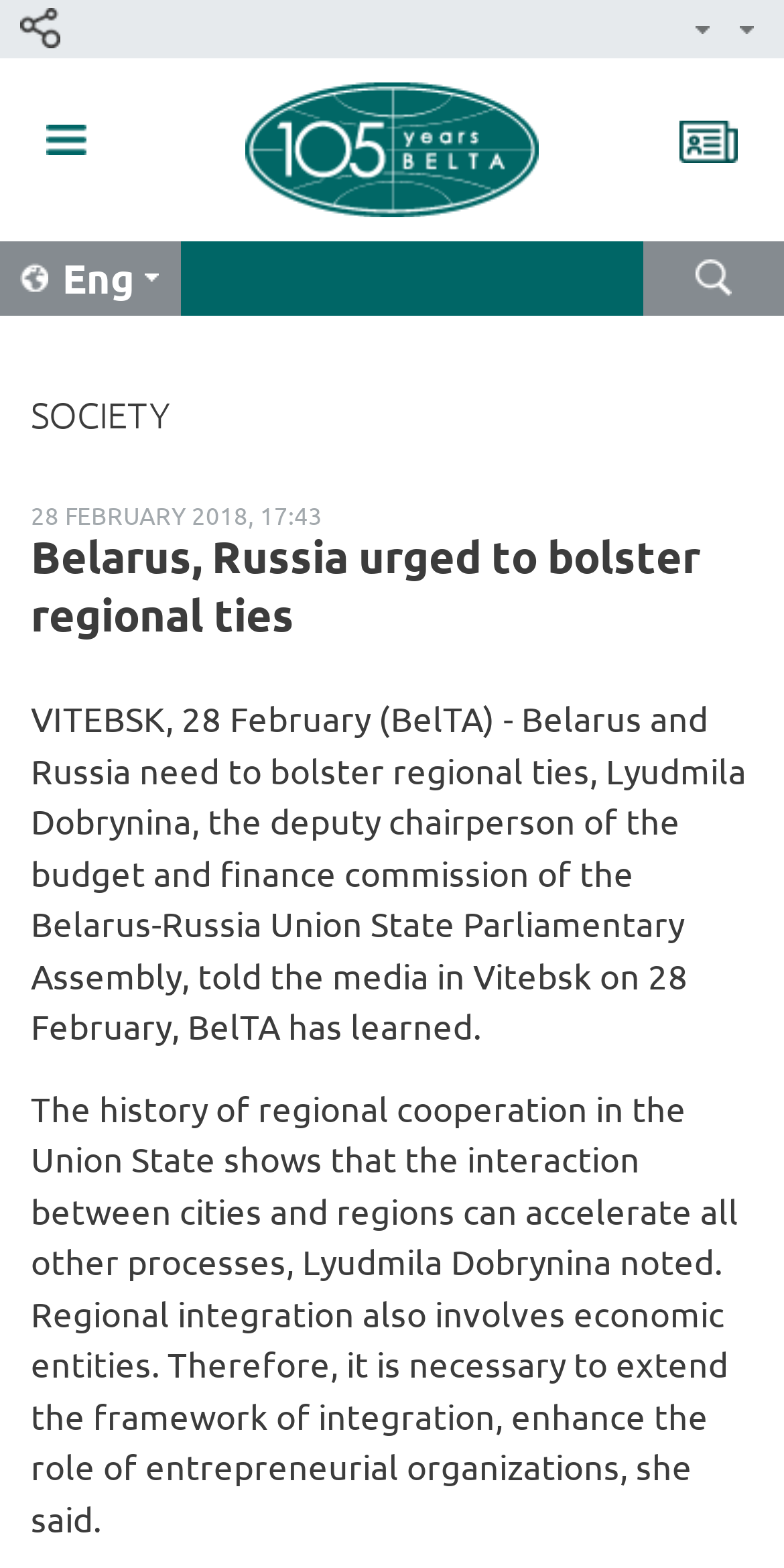Please find the bounding box coordinates of the section that needs to be clicked to achieve this instruction: "Read more about 'SOCIETY'".

[0.039, 0.253, 0.961, 0.276]